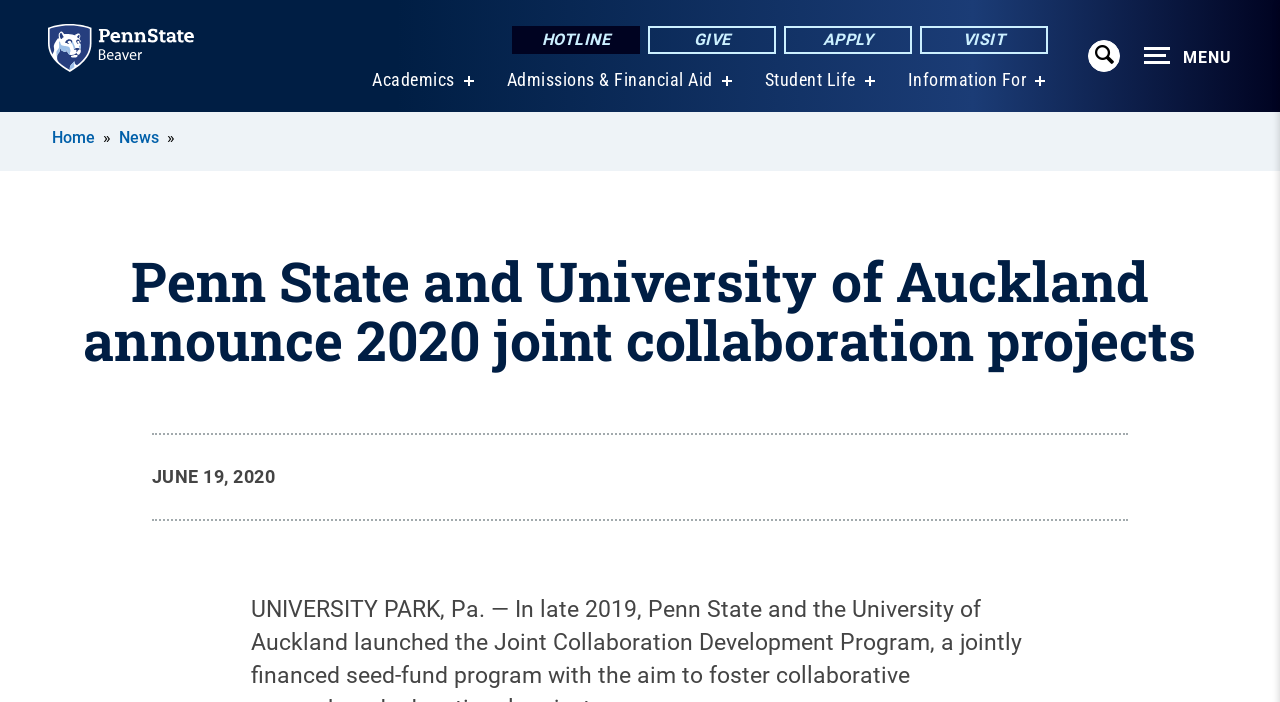Use the details in the image to answer the question thoroughly: 
What is the purpose of the button 'Expand navigation menu'?

The purpose of the button 'Expand navigation menu' is to expand the navigation menu, which can be found at the top right corner of the webpage.